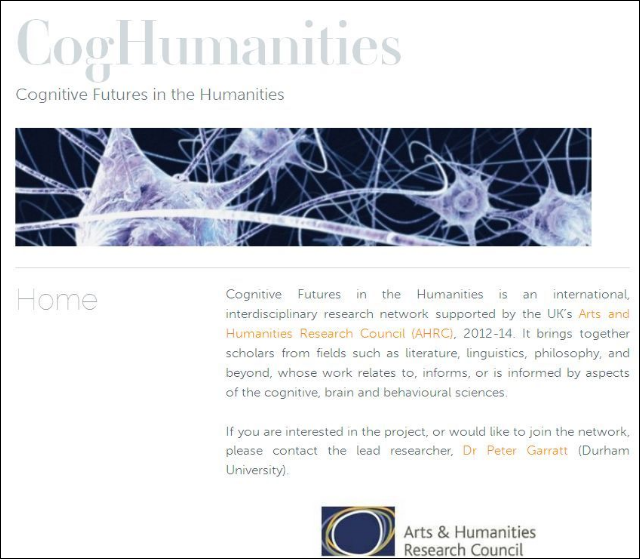Describe the image with as much detail as possible.

The image features a visually striking representation of interconnected neurons, highlighting the theme of cognitive processes central to the "Cognitive Futures in the Humanities" initiative. This interdisciplinary research network, supported by the UK's Arts and Humanities Research Council, aims to unite scholars from various fields such as literature, linguistics, and philosophy. The title of the webpage prominently displays "CogHumanities," while the introductory text emphasizes the network's mission to explore the intersections of cognitive science with the humanities. The visual composition contributes significantly to the intellectual context, illustrating the connection between neuroscience and human experiences. Additionally, a logo for the Arts and Humanities Research Council reinforces the institutional backing of this collaborative effort.